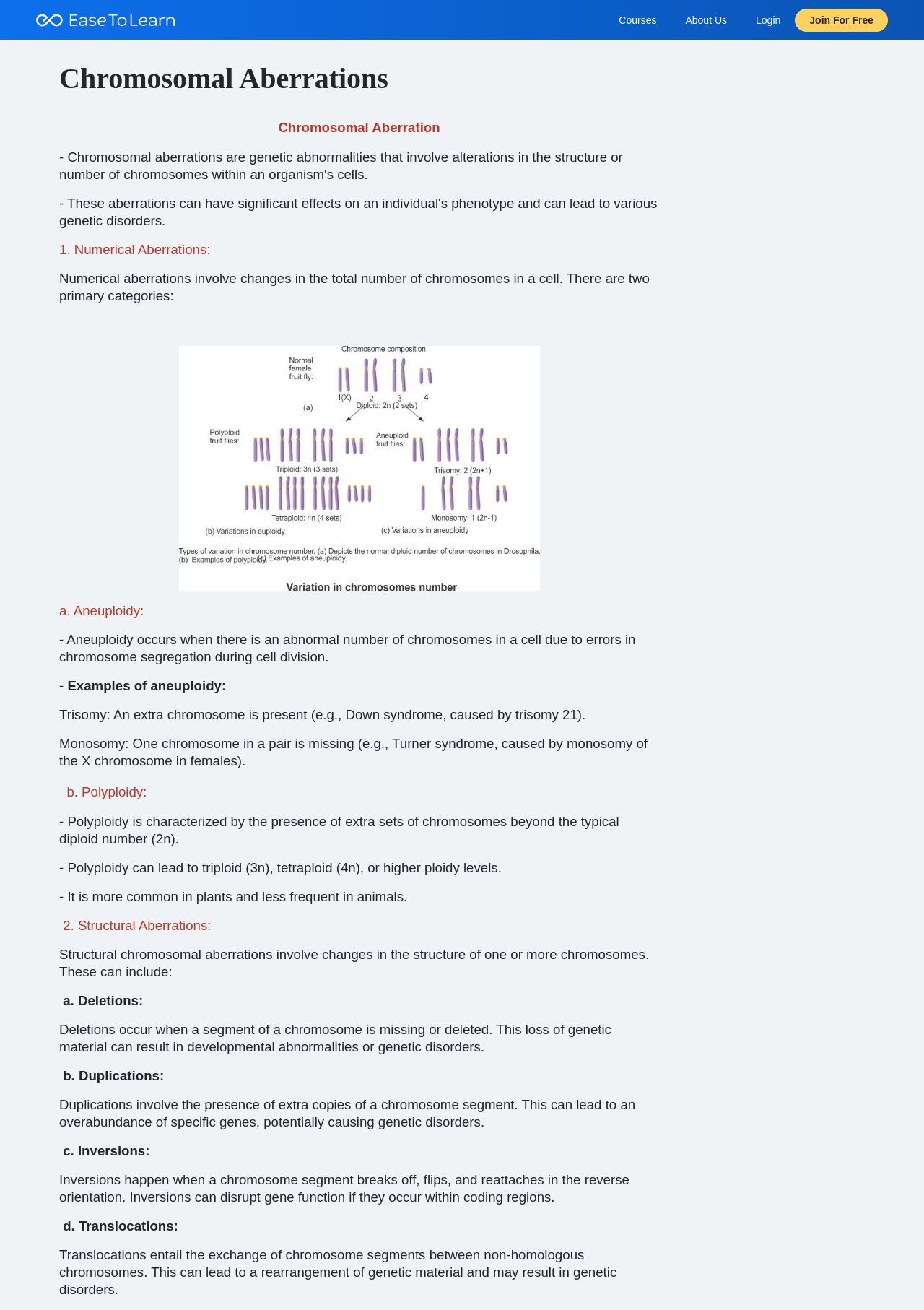What is the difference between numerical and structural aberrations?
Examine the image closely and answer the question with as much detail as possible.

Based on the webpage, numerical aberrations involve changes in the total number of chromosomes in a cell, whereas structural aberrations involve changes in the structure of one or more chromosomes. Numerical aberrations include aneuploidy and polyploidy, while structural aberrations include deletions, duplications, inversions, and translocations.